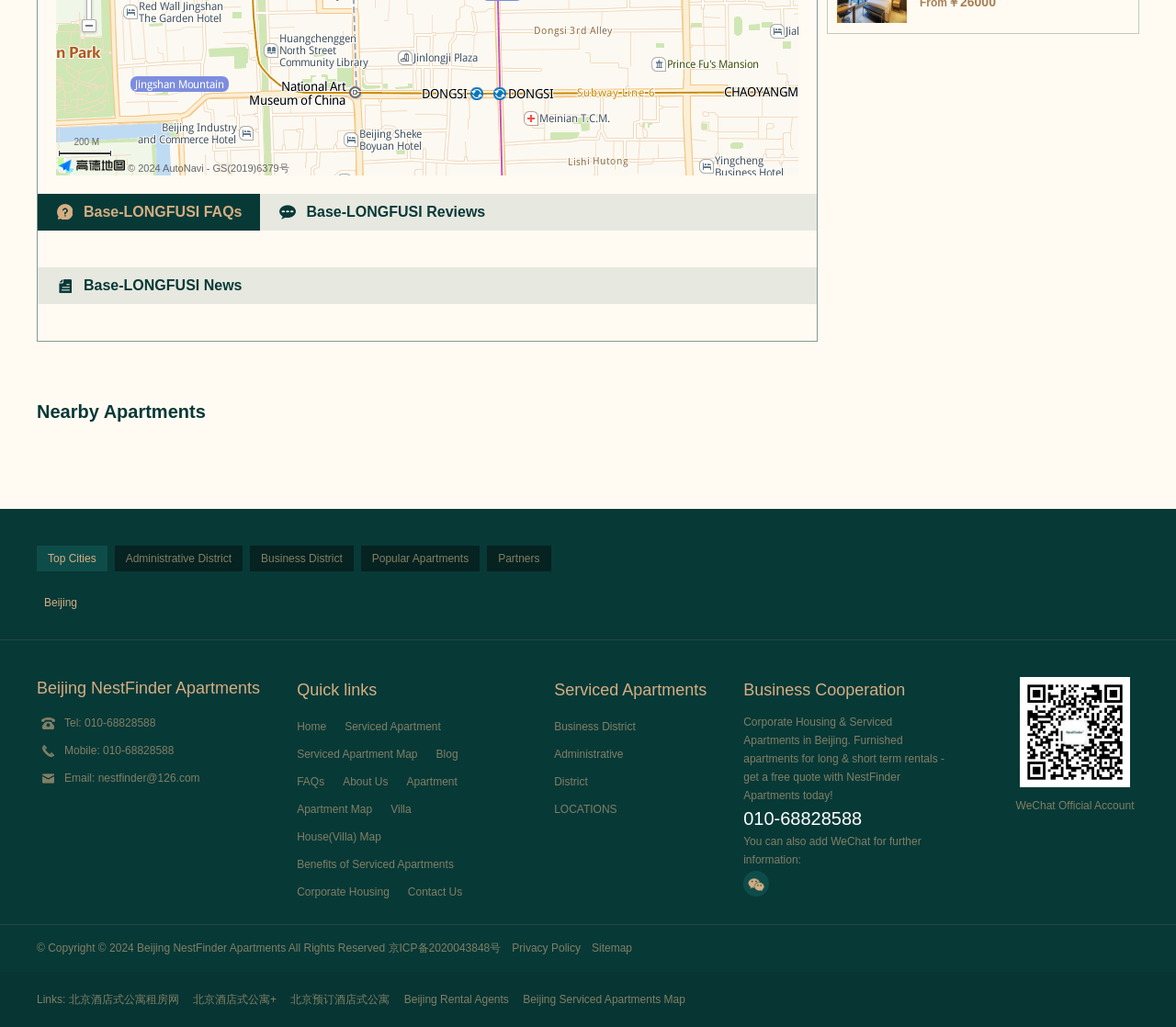What is the purpose of the 'Quick links' section?
Provide an in-depth and detailed answer to the question.

The 'Quick links' section contains links to various important pages such as 'Home', 'Serviced Apartment', 'FAQs', and 'About Us', which suggests that its purpose is to provide shortcuts to these pages for easy access.